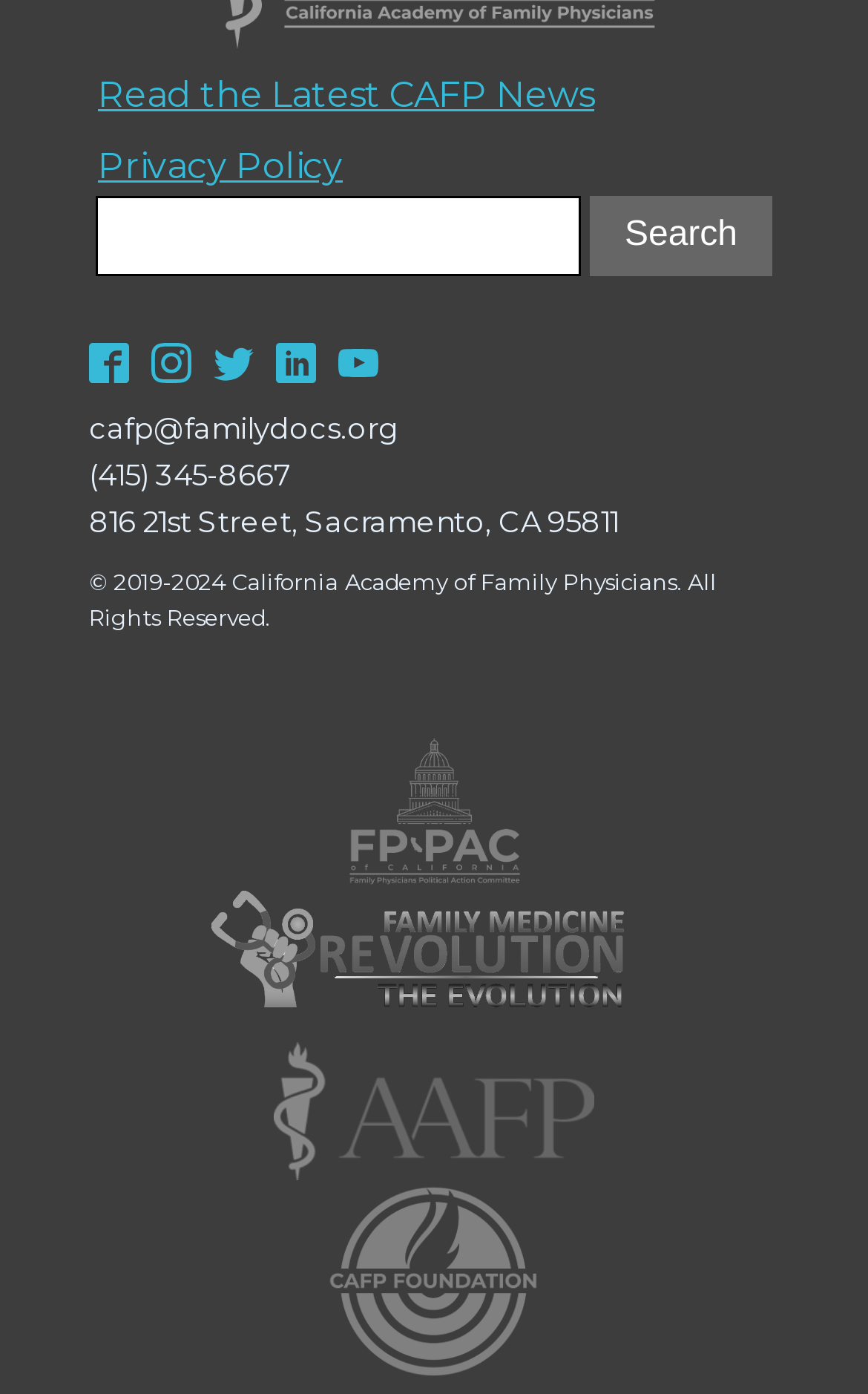Using the details in the image, give a detailed response to the question below:
What is the address of the California Academy of Family Physicians?

I found the address by looking at the static text elements and found the one that matches the format of an address, which is '816 21st Street, Sacramento, CA 95811'.